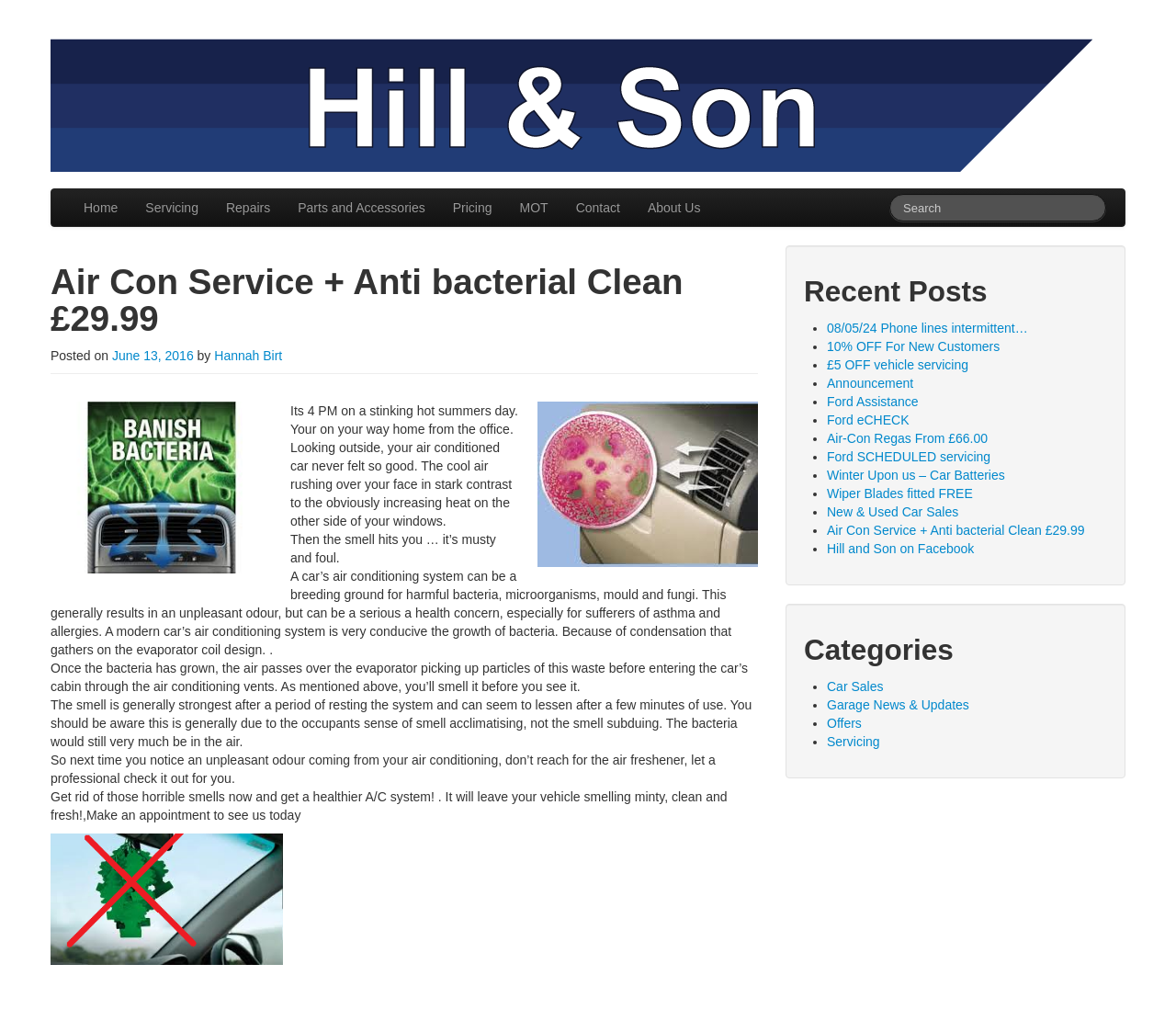What is the name of the garage?
Provide a detailed and well-explained answer to the question.

The name of the garage can be found in the heading element at the top of the webpage, which reads 'Hill & Son Ltd'. This is also the name of the link that appears next to the logo.